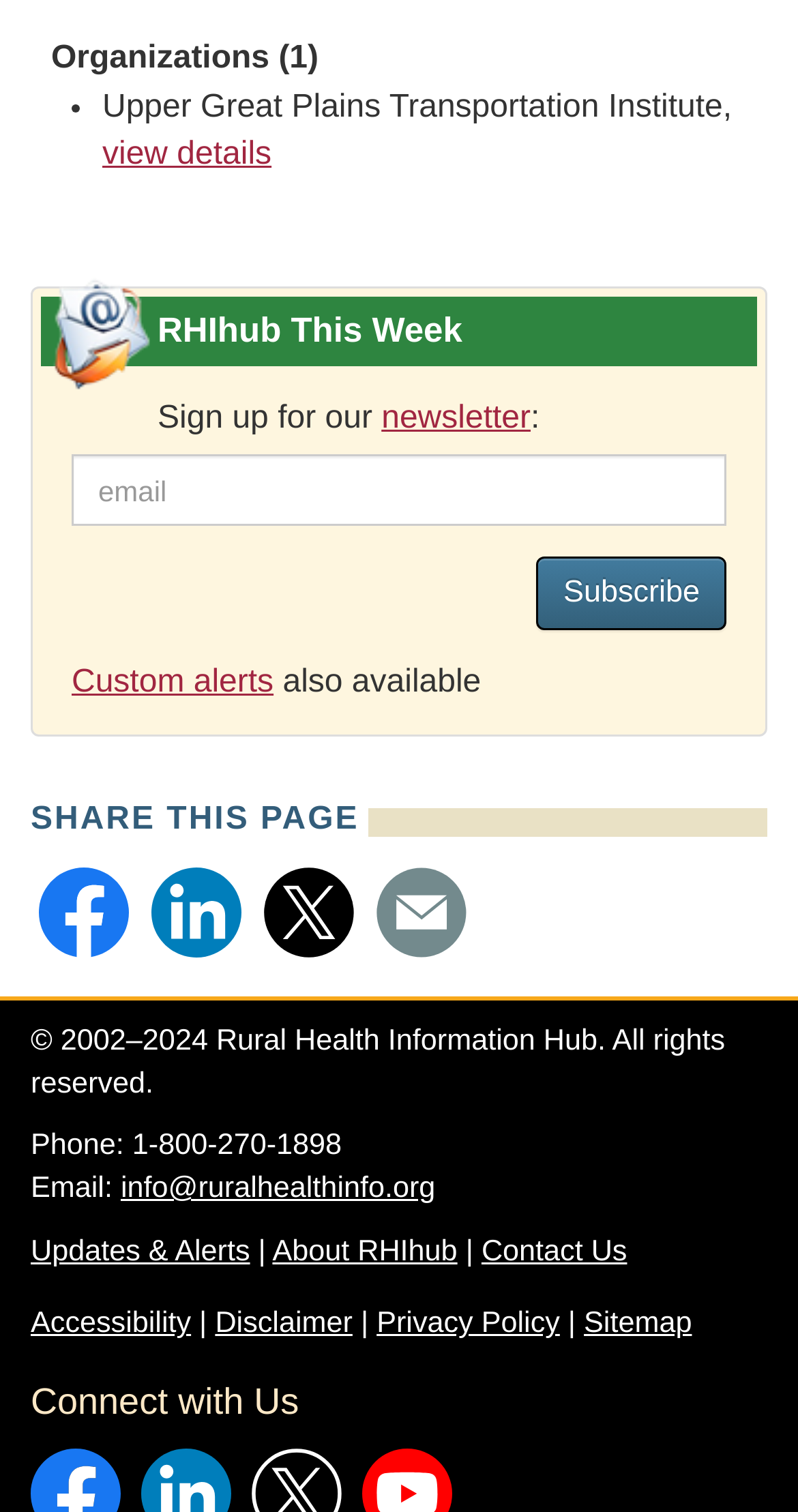Reply to the question with a single word or phrase:
How many links are available in the footer section?

7